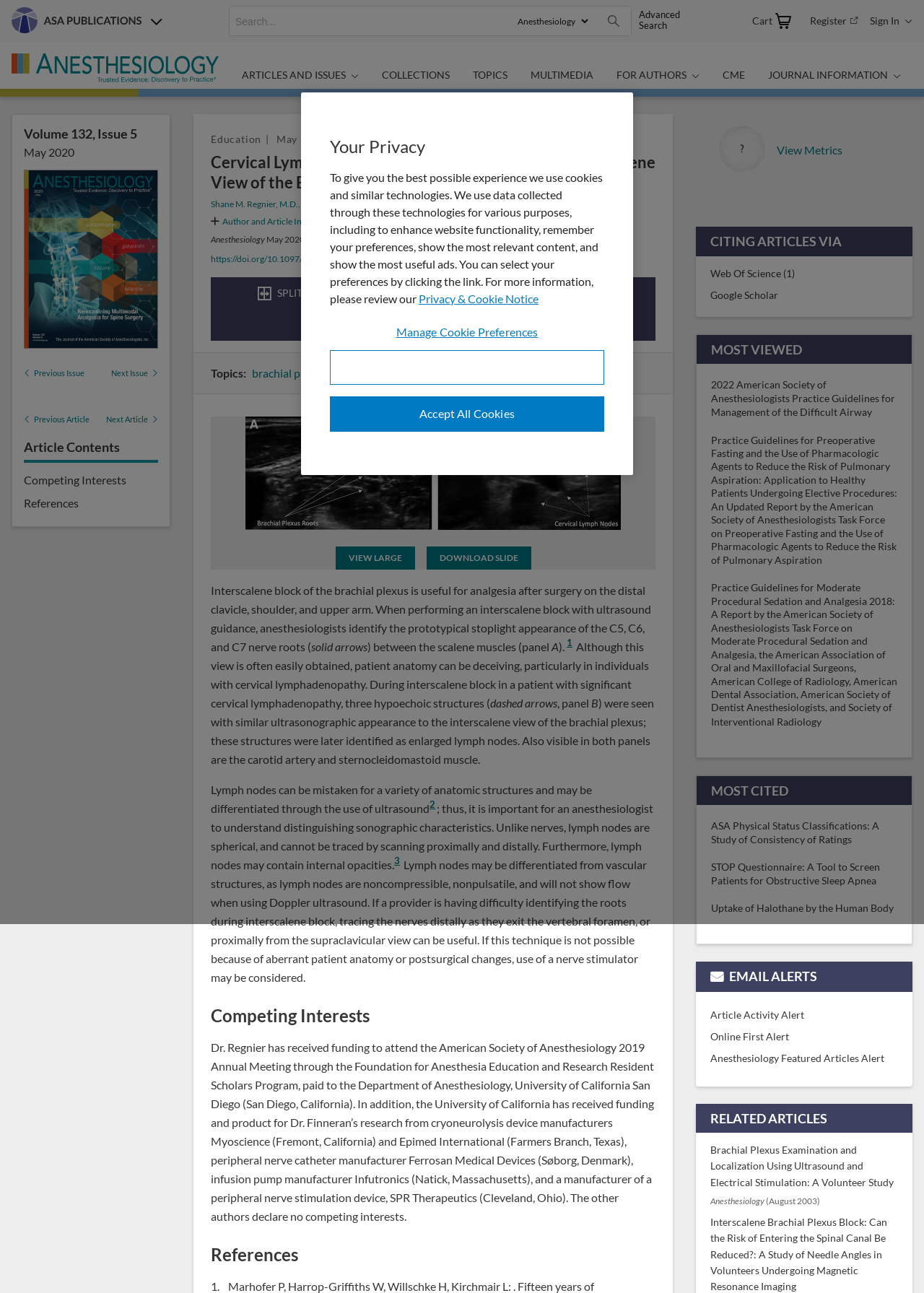Given the content of the image, can you provide a detailed answer to the question?
What is the topic of the current article?

The topic of the current article can be inferred from the title of the article, which is 'Cervical Lymphadenopathy Masquerading as the Interscalene View of the Brachial Plexus'. This title suggests that the article is discussing cervical lymphadenopathy and its relation to the interscalene view of the brachial plexus.